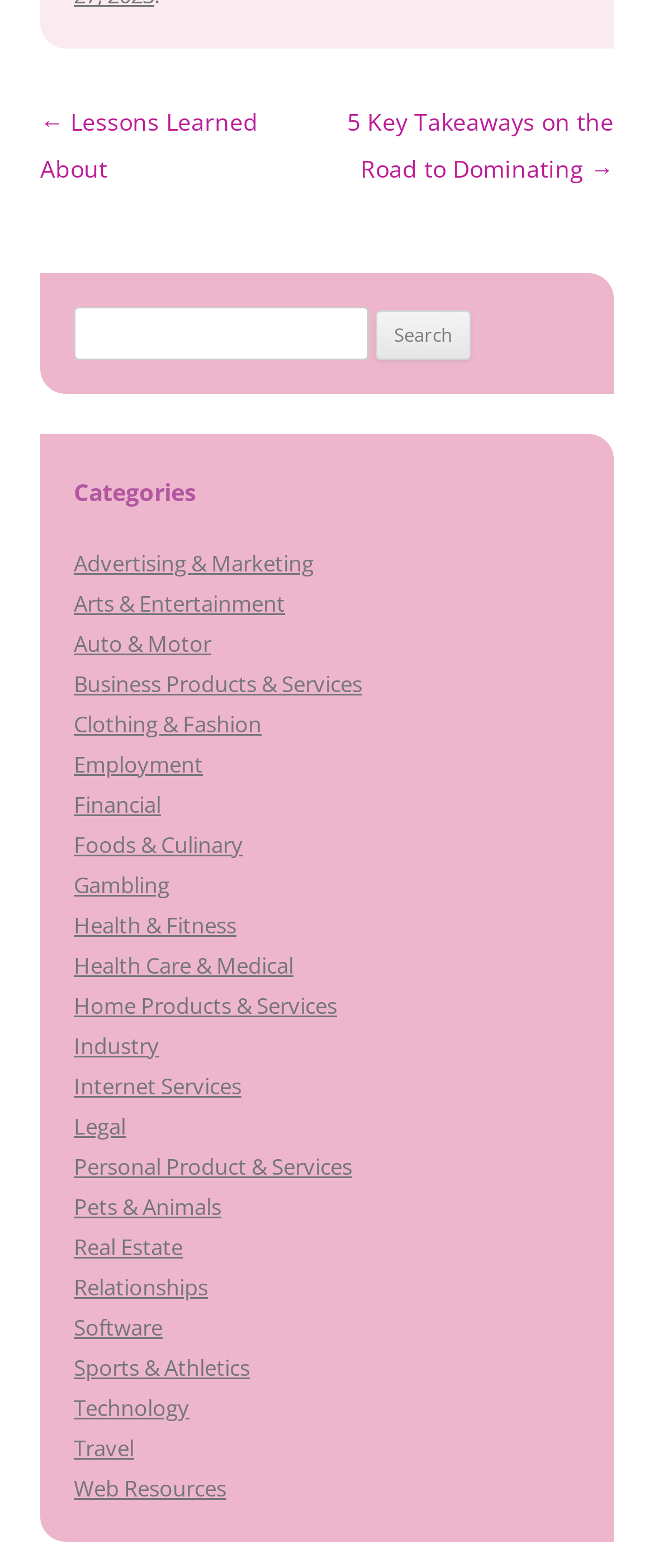Respond to the following query with just one word or a short phrase: 
Is the search function required?

No